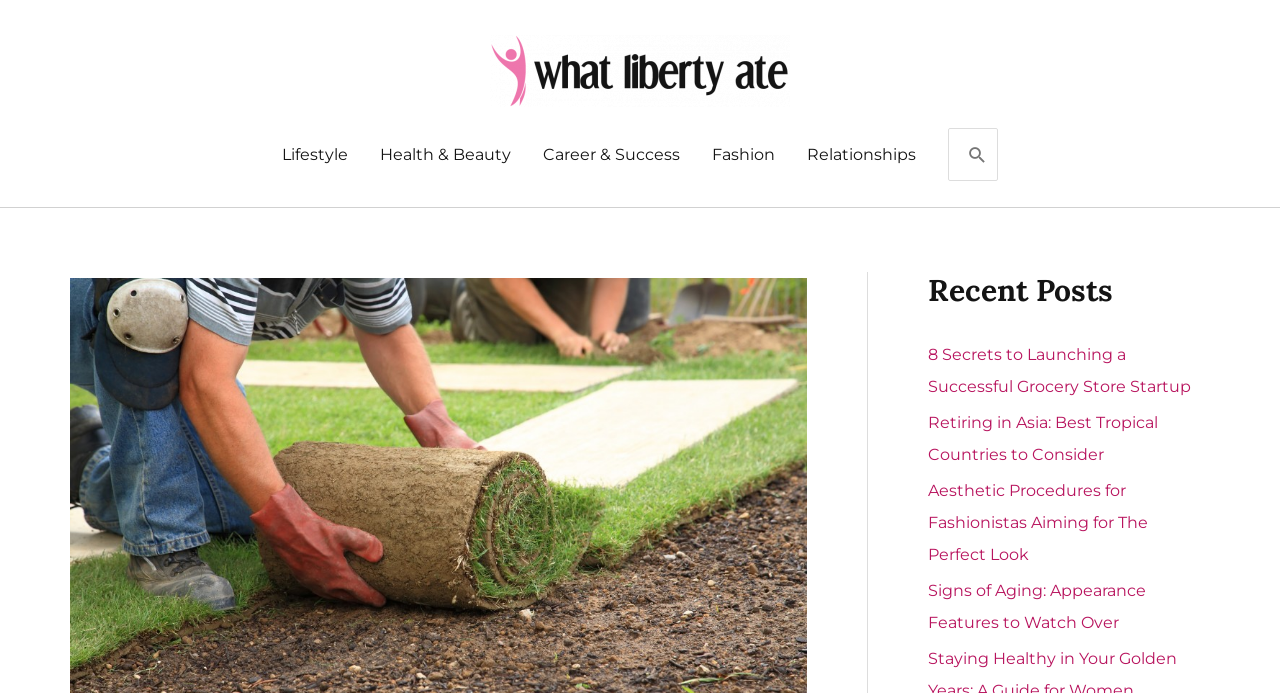Using floating point numbers between 0 and 1, provide the bounding box coordinates in the format (top-left x, top-left y, bottom-right x, bottom-right y). Locate the UI element described here: parent_node: Search for: name="s" placeholder="Search..."

[0.741, 0.186, 0.779, 0.26]